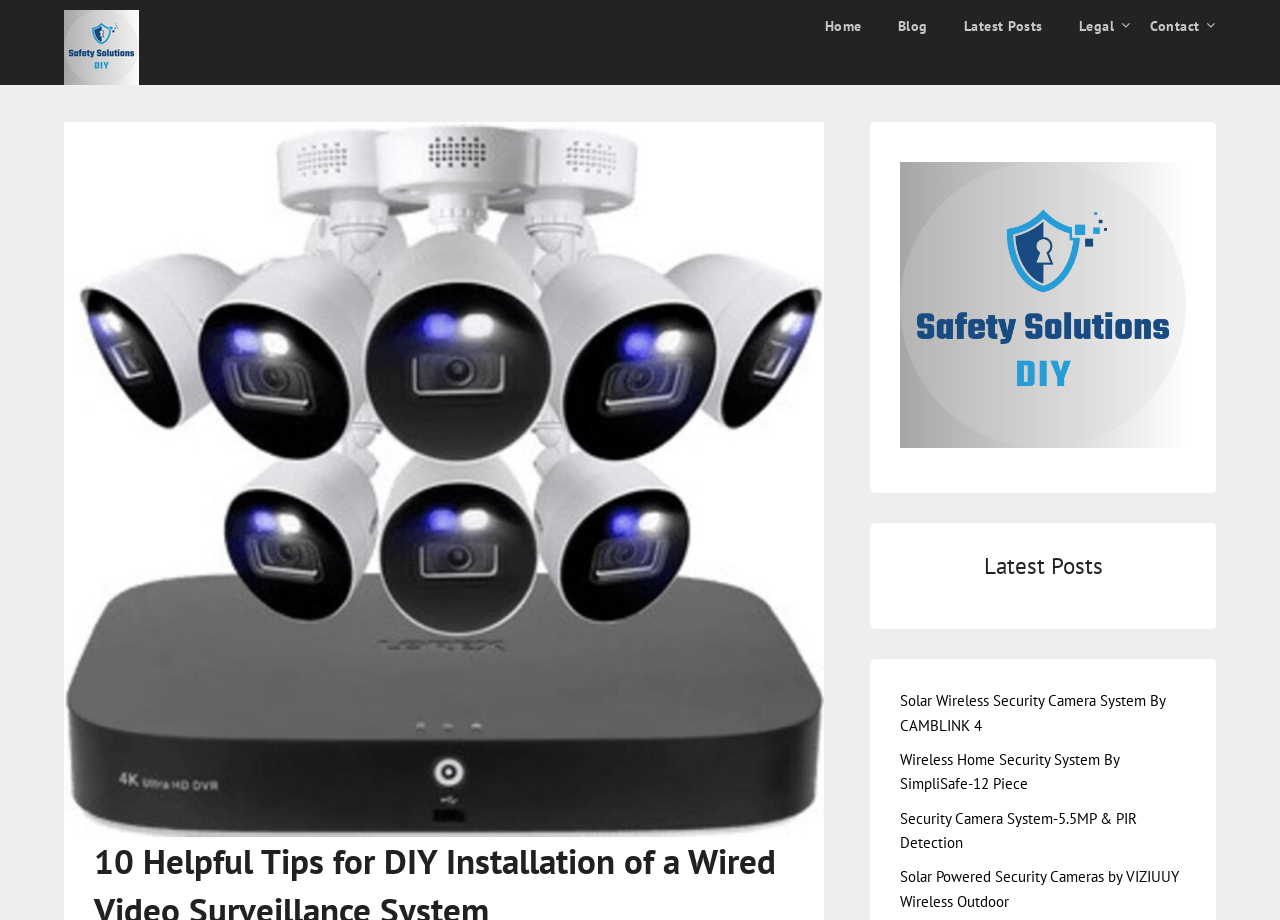Use a single word or phrase to answer the question:
How many latest posts are listed?

4